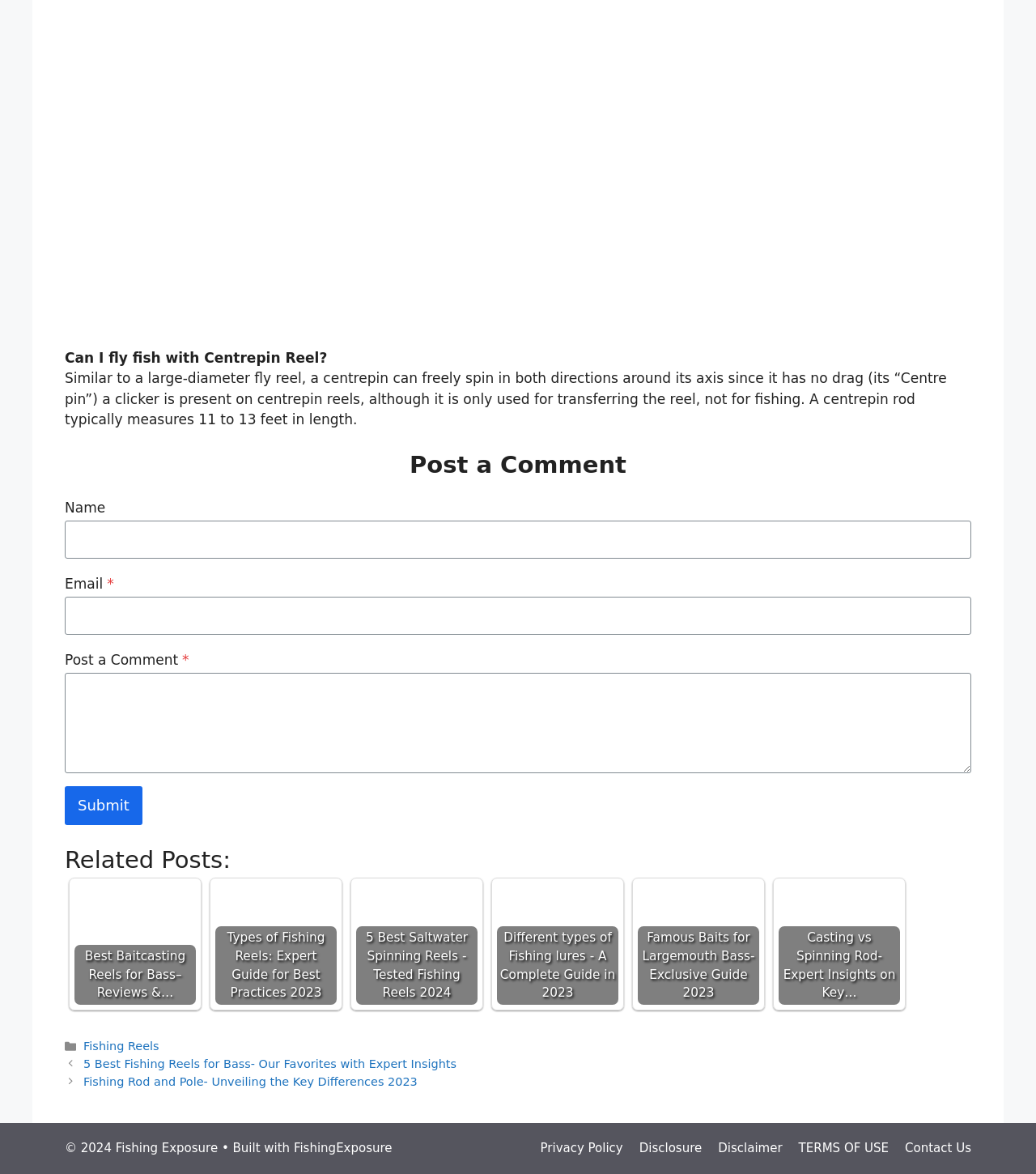Identify the bounding box coordinates for the region to click in order to carry out this instruction: "Read about Best Baitcasting Reels for Bass". Provide the coordinates using four float numbers between 0 and 1, formatted as [left, top, right, bottom].

[0.072, 0.753, 0.189, 0.856]